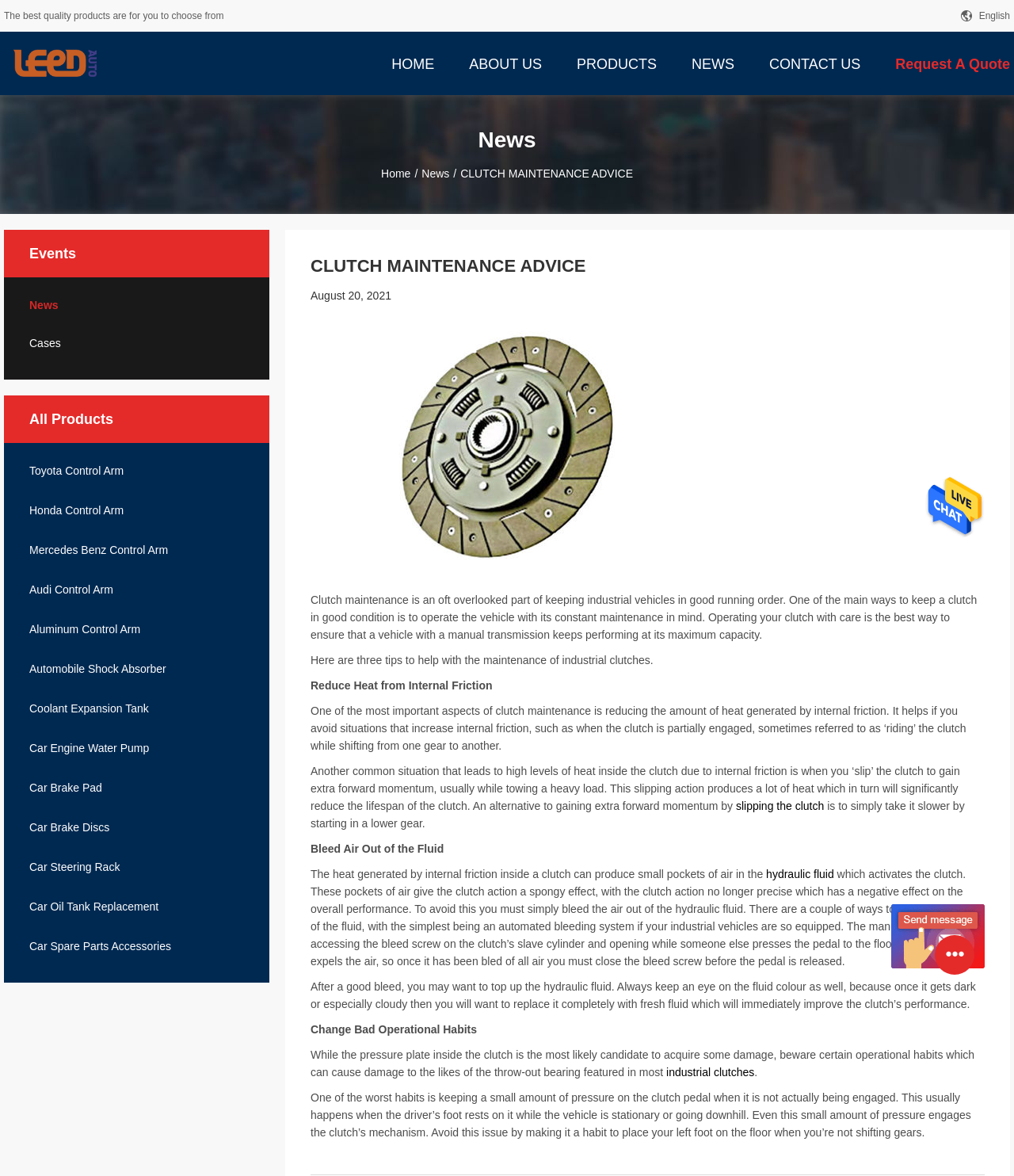Offer an in-depth caption of the entire webpage.

The webpage is about China Guizhou Leed Auto Parts Co., Ltd.'s latest company news, specifically about clutch maintenance advice. At the top of the page, there is a button to "Send Message" located near the top right corner. Below it, there is a static text "The best quality products are for you to choose from" and a link to "Guizhou Leed Auto Parts Co., Ltd." with an accompanying image. To the right of these elements, there is a language selection option with "English" as the current selection.

The main navigation menu is located below, with links to "HOME", "ABOUT US", "PRODUCTS", "NEWS", and "CONTACT US". Below the navigation menu, there is a secondary navigation menu with links to "Home" and "News", separated by a slash.

The main content of the page is divided into two sections. The left section has a series of headings with links to various products, including "Toyota Control Arm", "Honda Control Arm", and "Car Brake Pad", among others. The right section has a heading "CLUTCH MAINTENANCE ADVICE" and a static text "August 20, 2021" below it. There is an image related to the latest company news, followed by a lengthy article about clutch maintenance.

The article provides three tips for maintaining industrial clutches, including reducing heat from internal friction, bleeding air out of the fluid, and changing bad operational habits. The article is divided into sections with headings and includes links to related terms, such as "slipping the clutch" and "hydraulic fluid". There are also several paragraphs of text explaining each tip in detail.